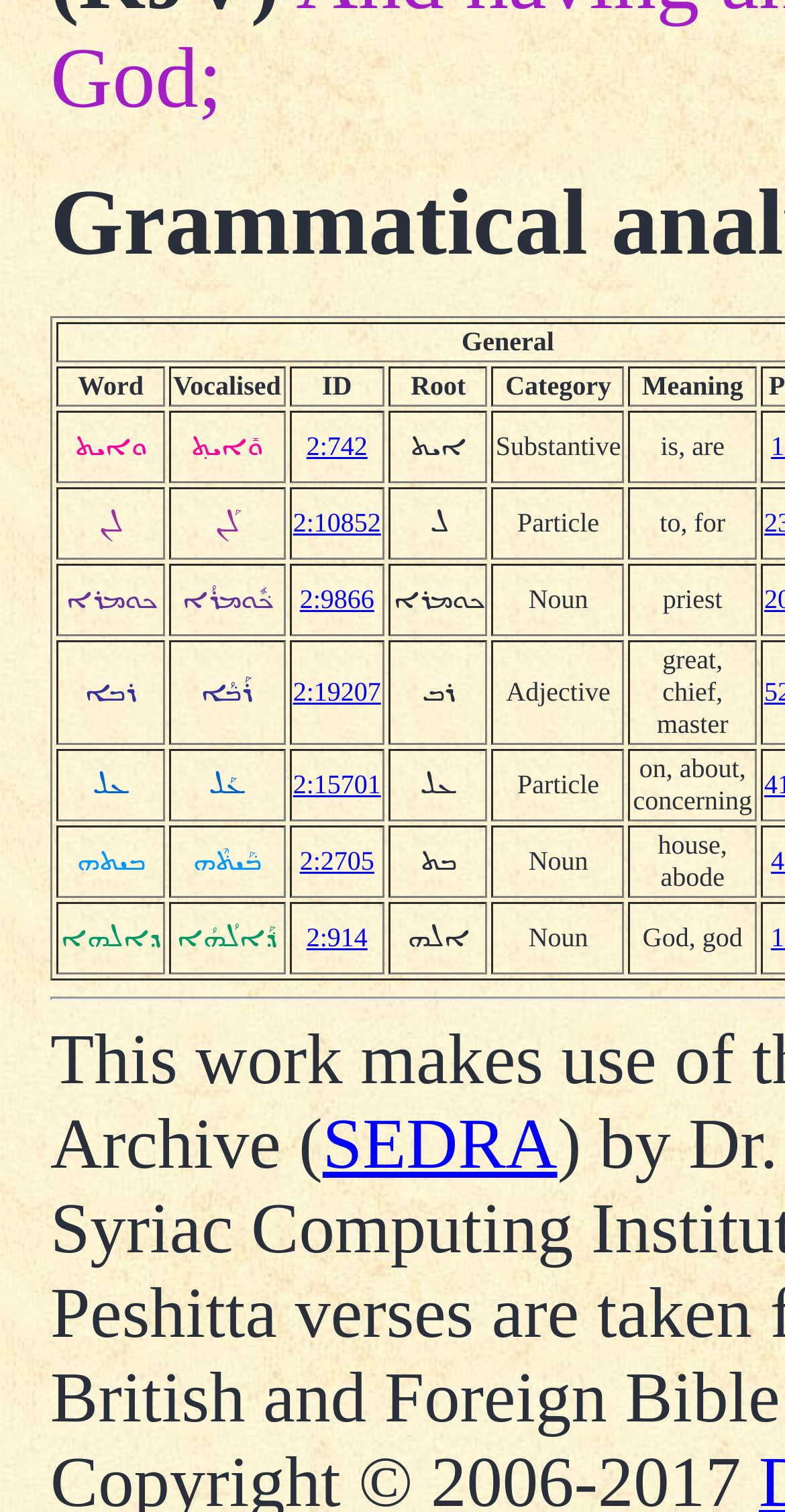Identify the bounding box for the UI element that is described as follows: "2:10852".

[0.373, 0.336, 0.485, 0.356]